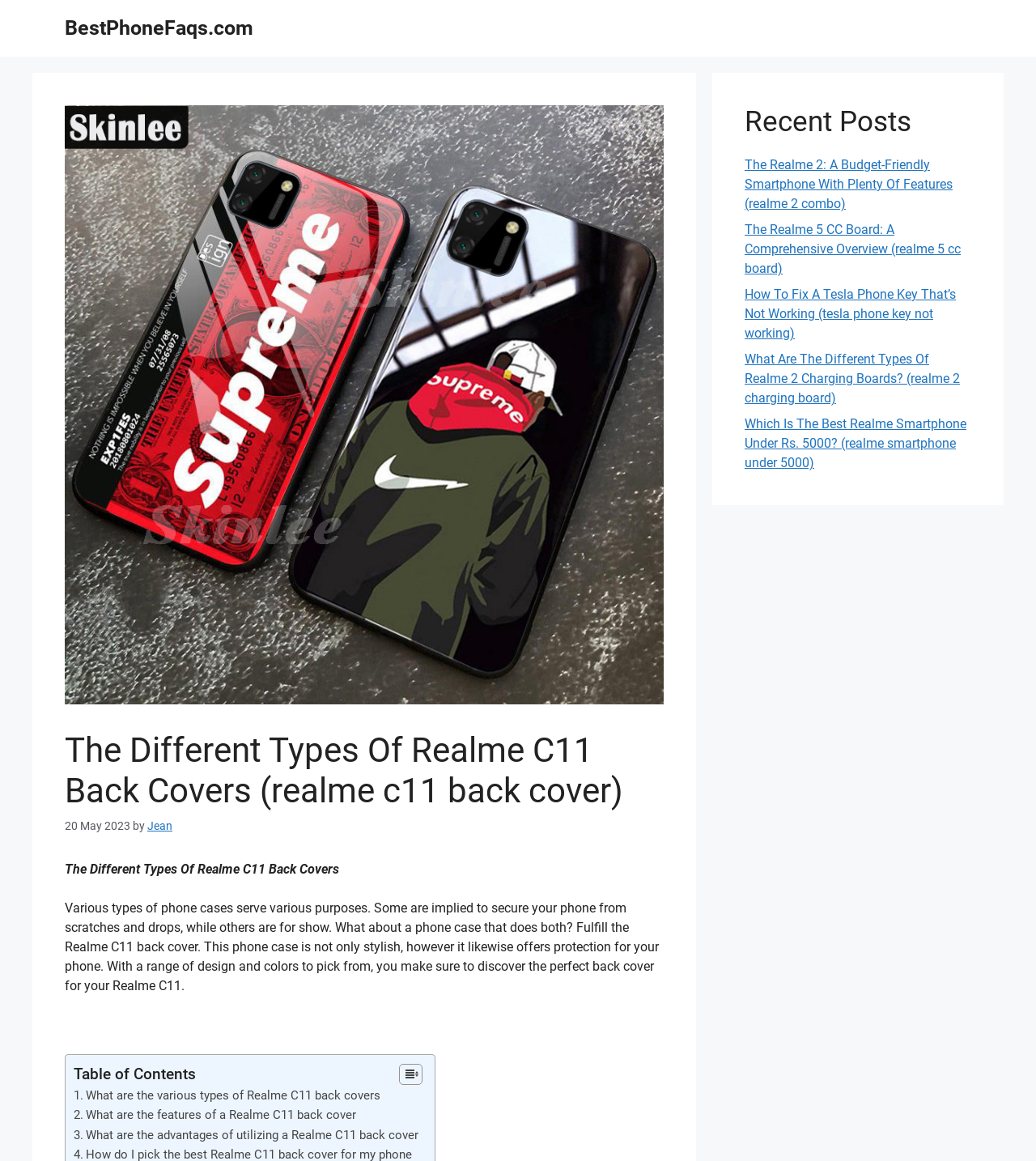Locate the bounding box coordinates of the area that needs to be clicked to fulfill the following instruction: "View the article 'The Realme 2: A Budget-Friendly Smartphone With Plenty Of Features'". The coordinates should be in the format of four float numbers between 0 and 1, namely [left, top, right, bottom].

[0.719, 0.135, 0.92, 0.182]